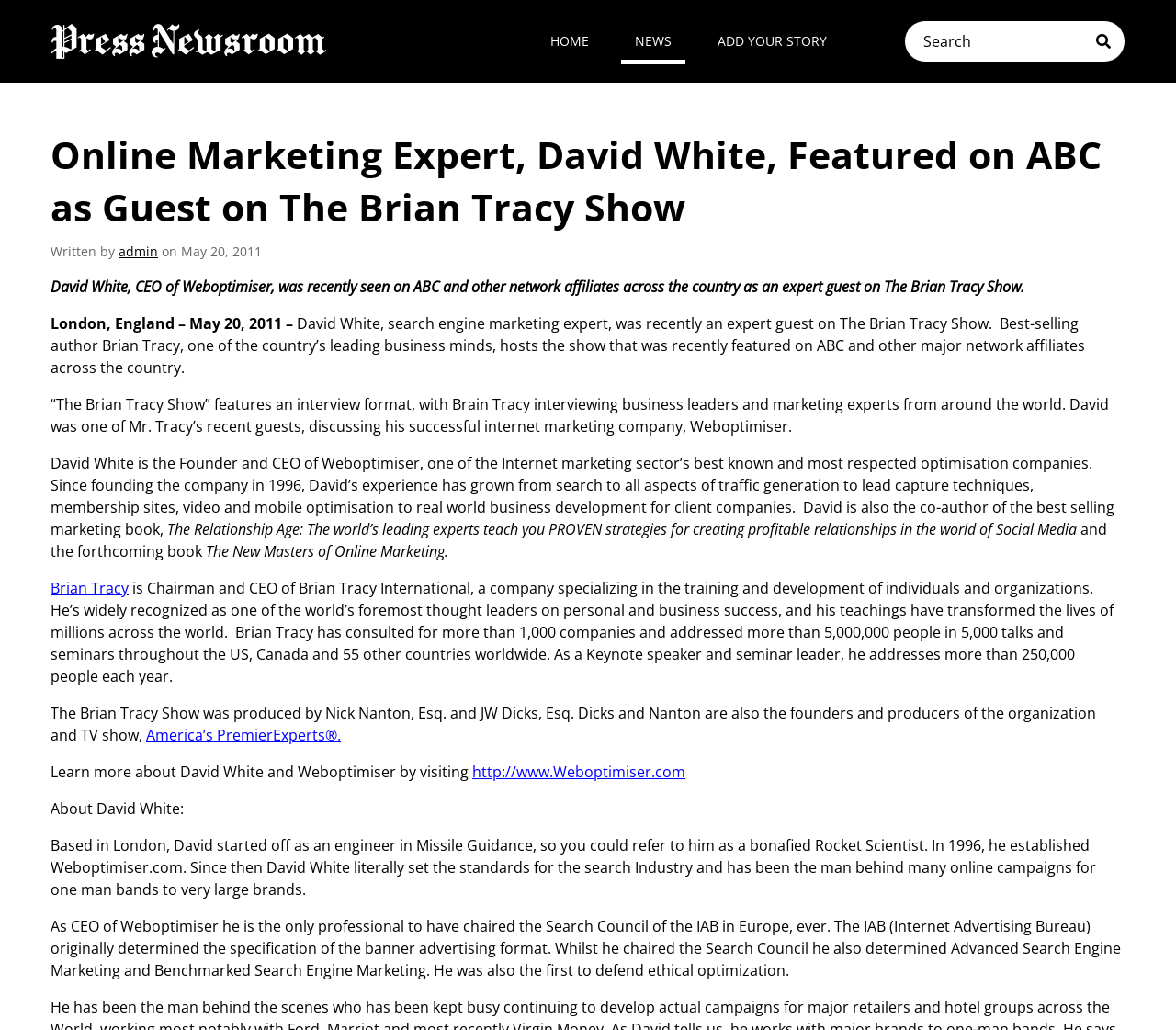Locate the bounding box for the described UI element: "Brian Tracy". Ensure the coordinates are four float numbers between 0 and 1, formatted as [left, top, right, bottom].

[0.043, 0.561, 0.109, 0.581]